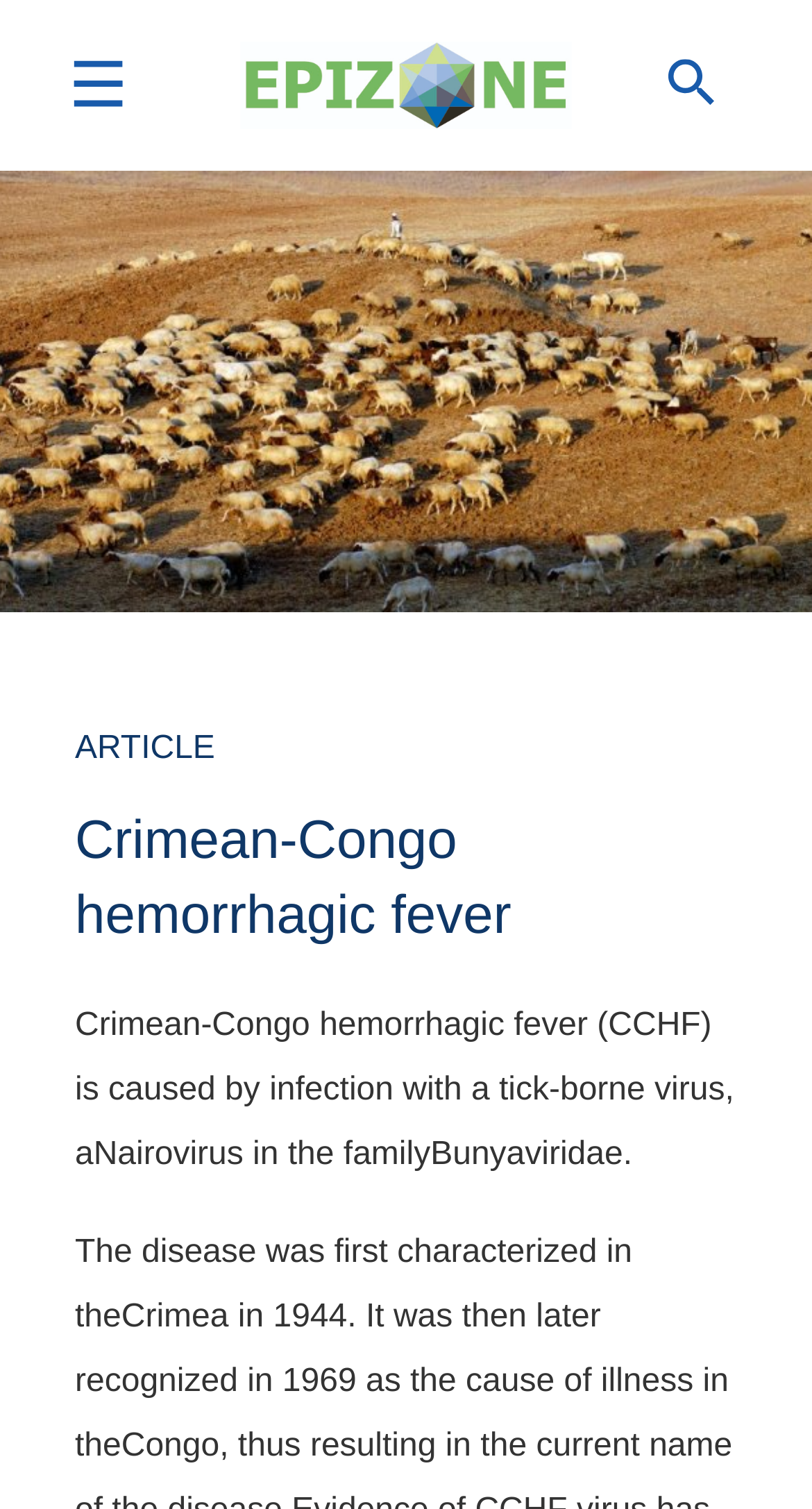Please use the details from the image to answer the following question comprehensively:
What type of virus causes Crimean-Congo hemorrhagic fever?

The static text on the webpage states that Crimean-Congo hemorrhagic fever is caused by infection with a tick-borne virus, so the type of virus is tick-borne.